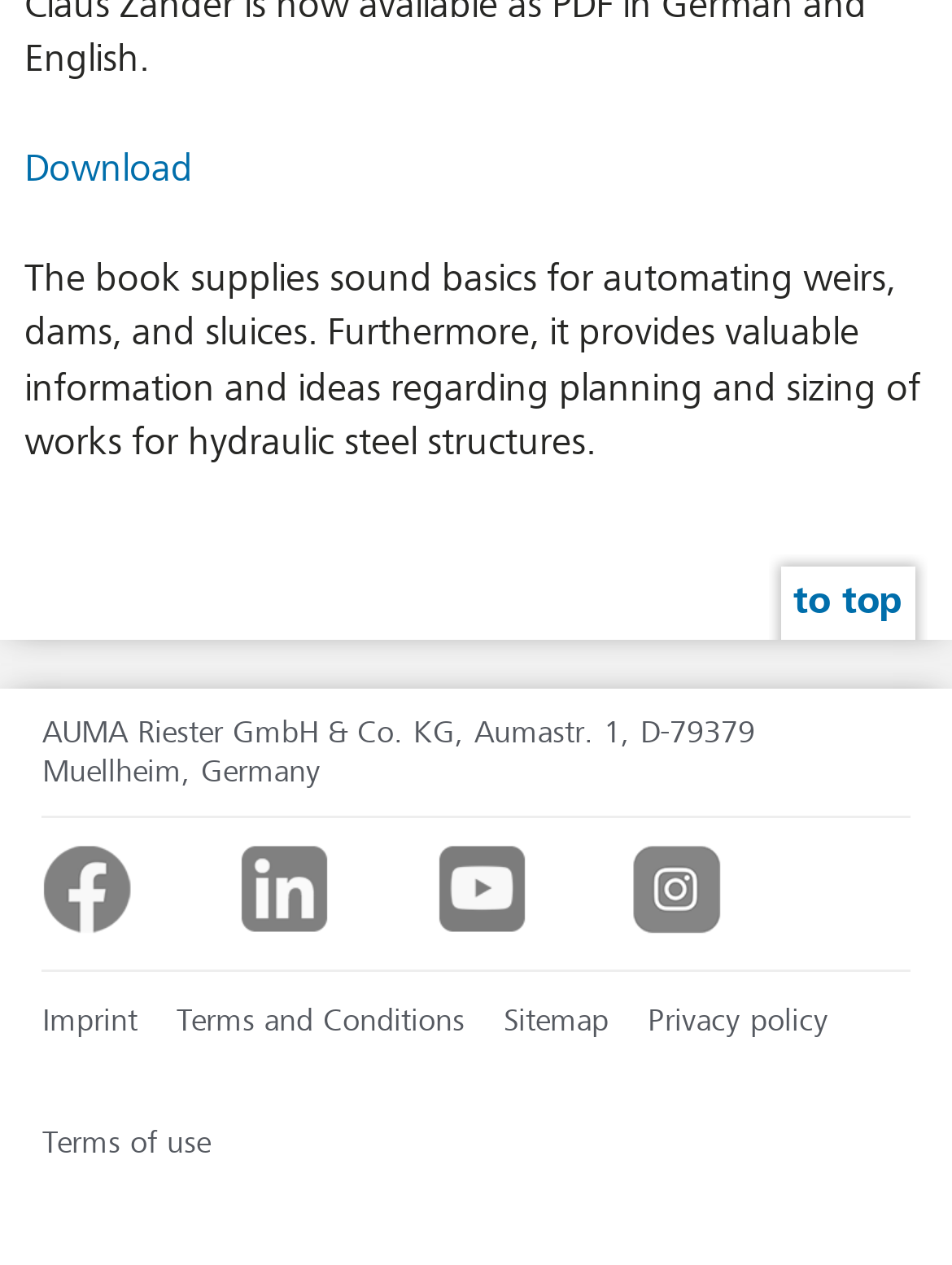Please answer the following question as detailed as possible based on the image: 
How many links are in the footer section?

The footer section can be identified by the group element that contains several links. By counting the number of link elements within this group, we can determine that there are 5 links in the footer section.